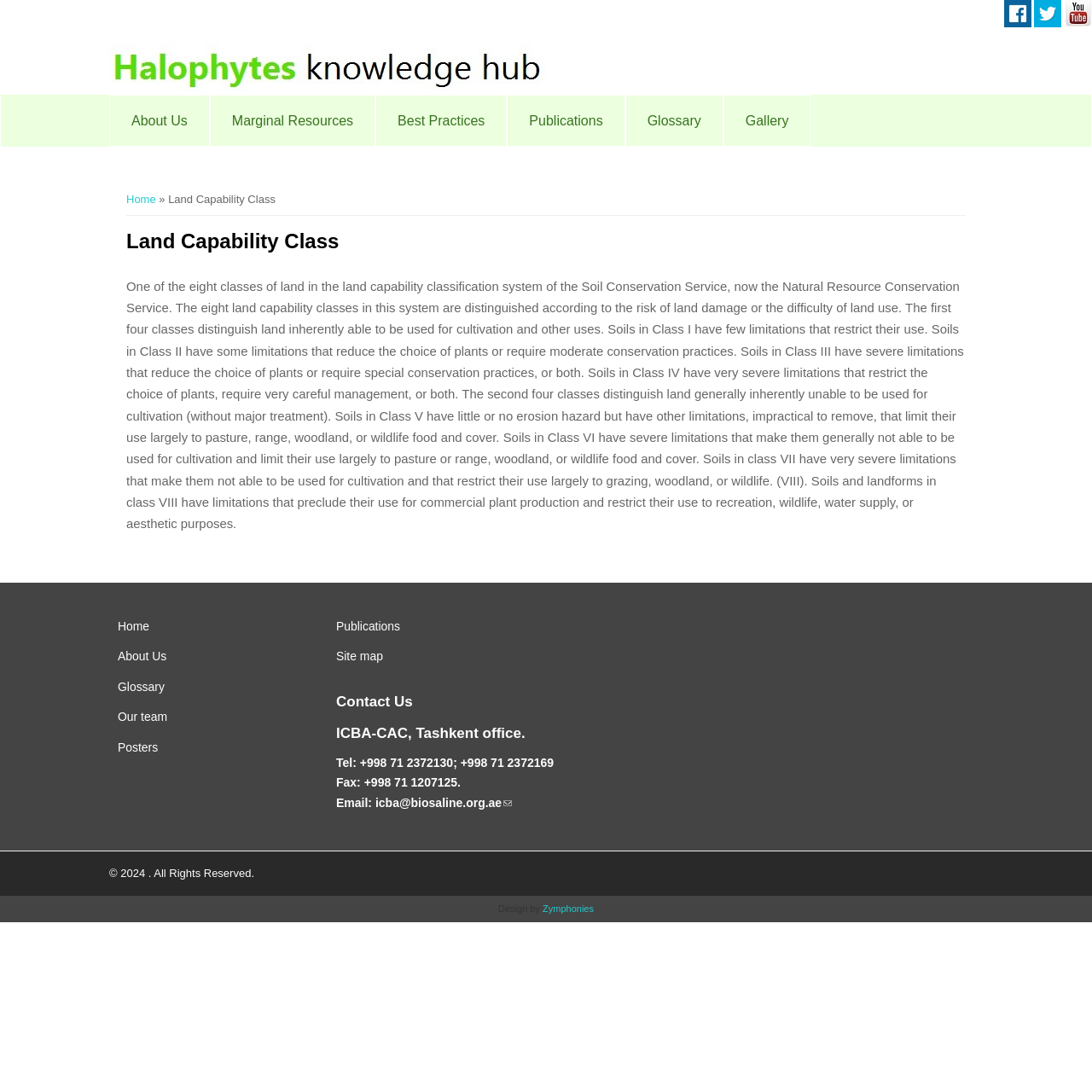How many classes are there in the land capability classification system?
Please give a detailed and elaborate explanation in response to the question.

According to the webpage content, the land capability classification system has eight classes, which are distinguished according to the risk of land damage or the difficulty of land use.